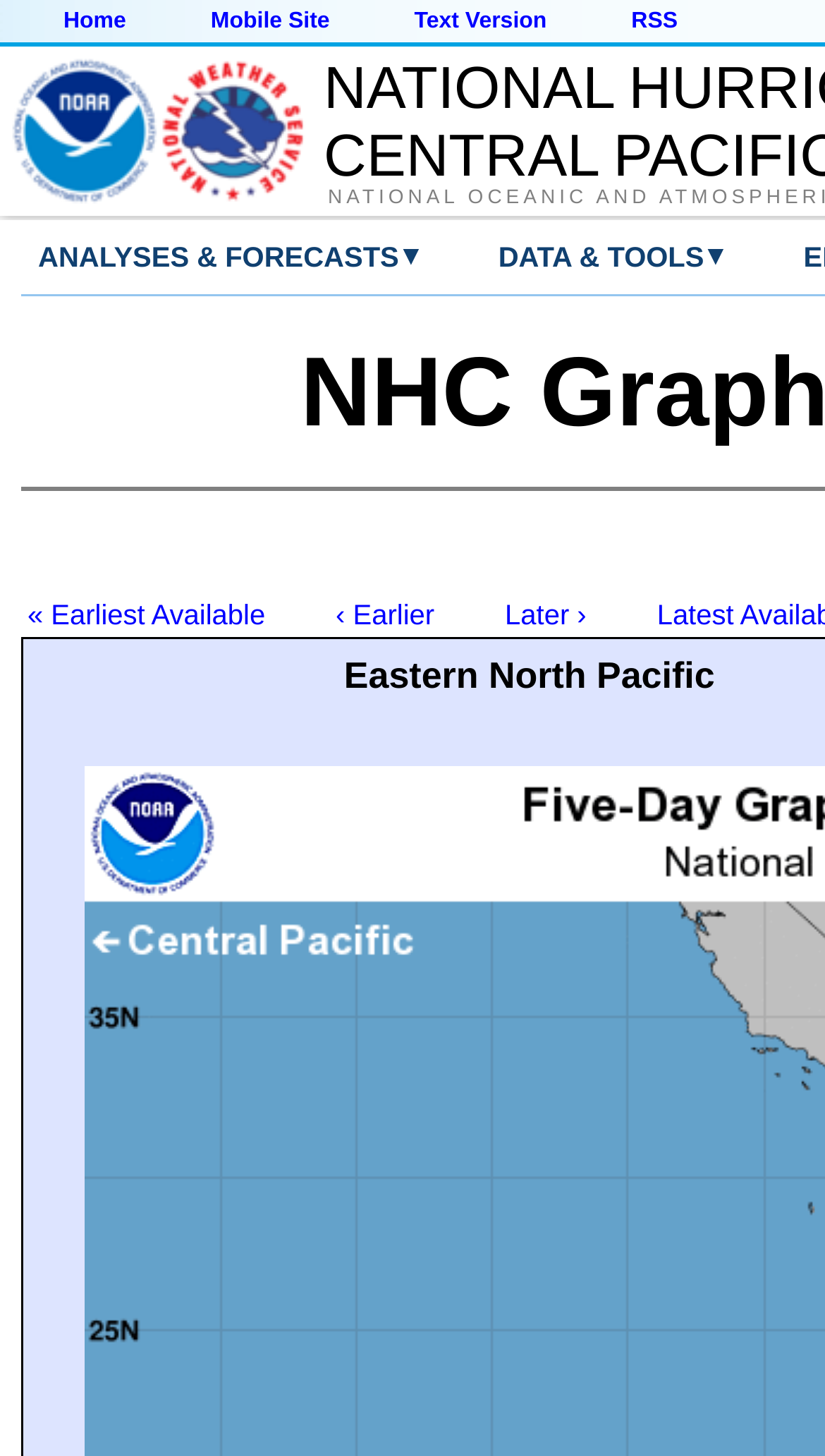Please determine the bounding box coordinates, formatted as (top-left x, top-left y, bottom-right x, bottom-right y), with all values as floating point numbers between 0 and 1. Identify the bounding box of the region described as: ‹ Earlier

[0.407, 0.33, 0.527, 0.352]